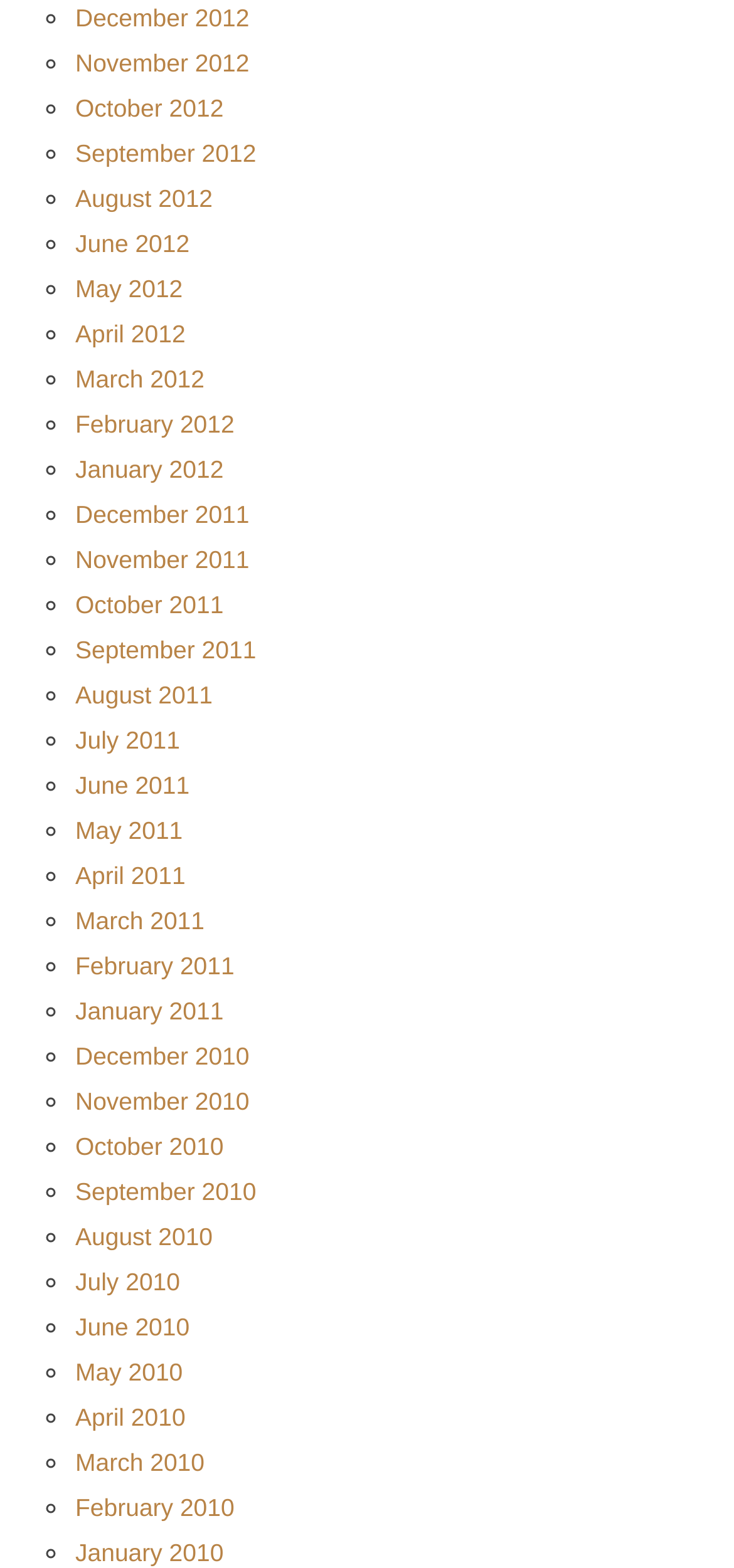Can you find the bounding box coordinates of the area I should click to execute the following instruction: "View September 2012"?

[0.103, 0.088, 0.349, 0.106]